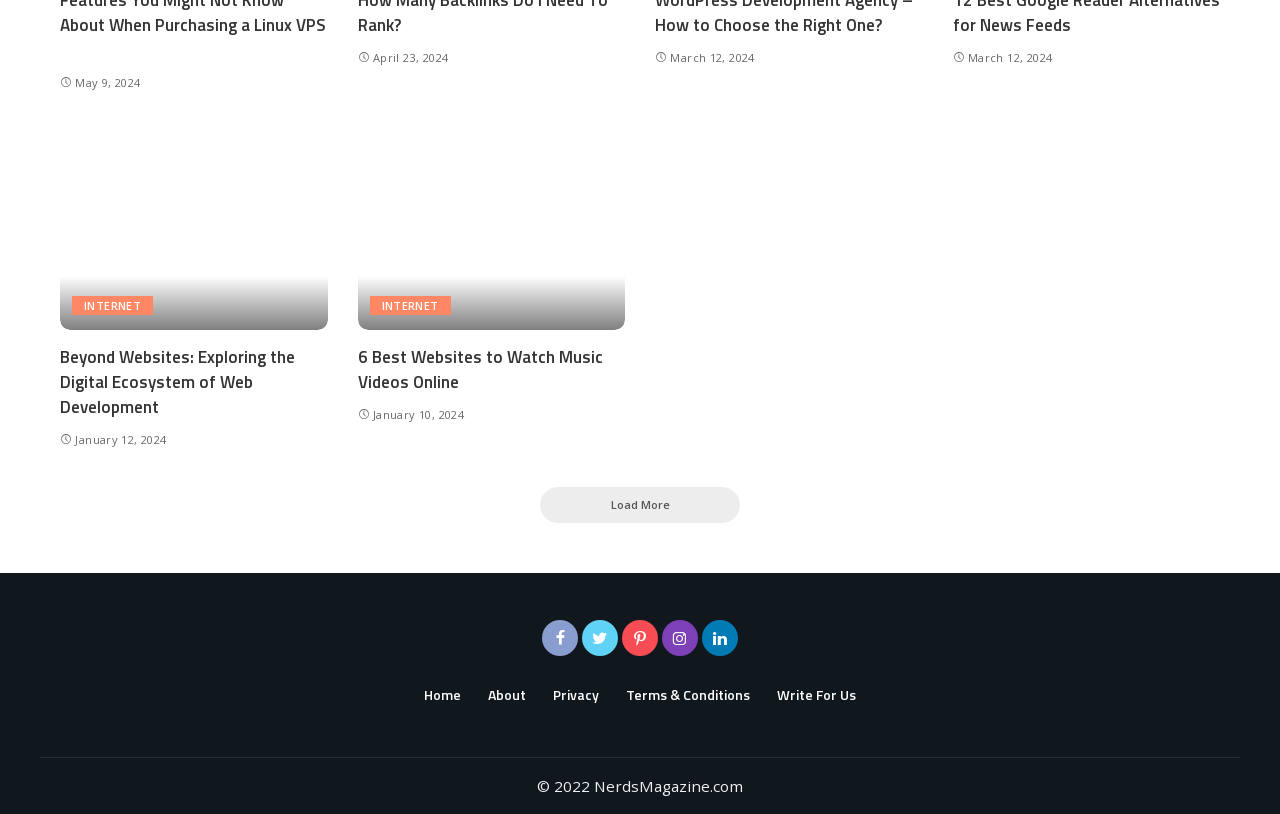Provide the bounding box coordinates of the HTML element described as: "Load More". The bounding box coordinates should be four float numbers between 0 and 1, i.e., [left, top, right, bottom].

[0.422, 0.598, 0.578, 0.642]